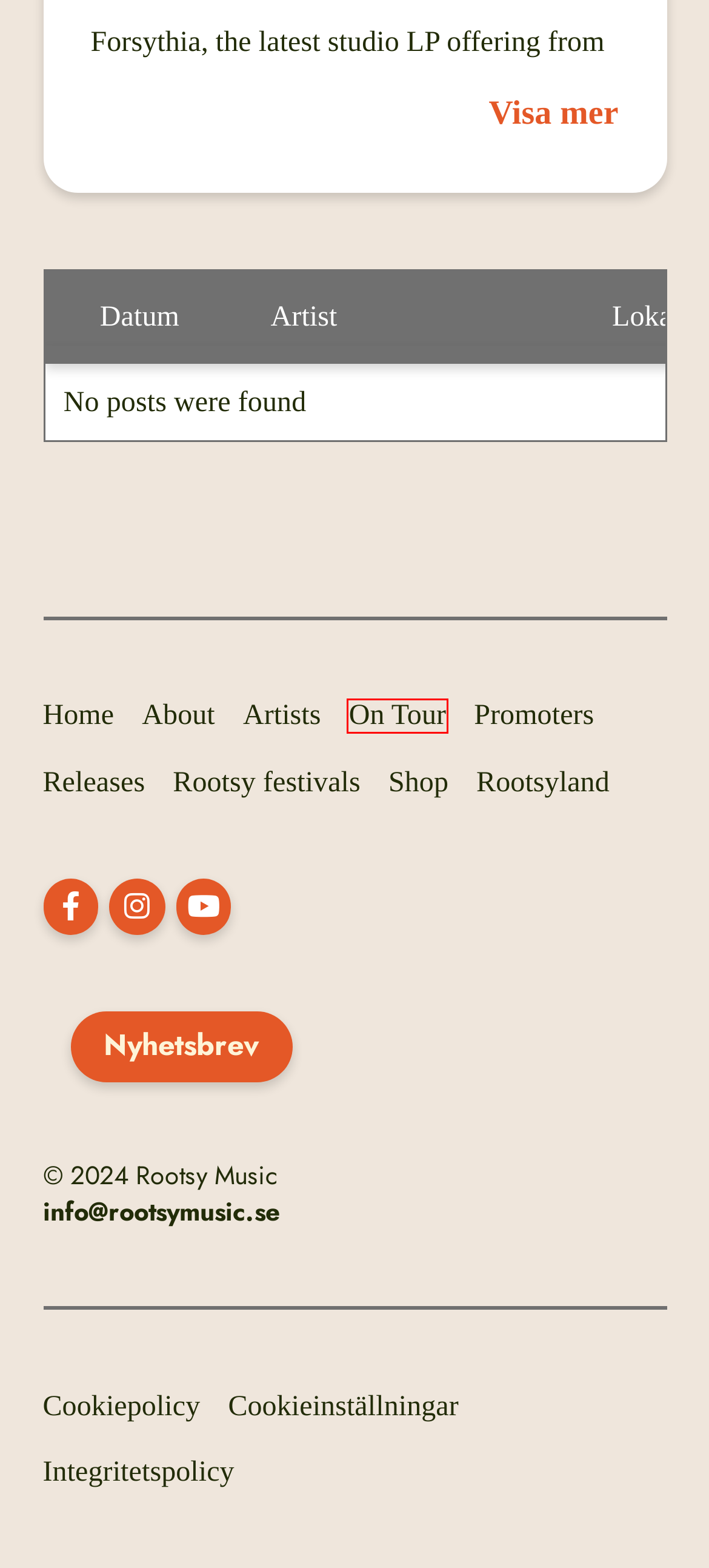You are provided with a screenshot of a webpage containing a red rectangle bounding box. Identify the webpage description that best matches the new webpage after the element in the bounding box is clicked. Here are the potential descriptions:
A. Integritetspolicy - Rootsy Music
B. On Tour - Rootsy Music
C. Artists - Rootsy Music
D. About - Rootsy Music
E. Releases - Rootsy Music
F. Scandinavian based entertainment company - Rootsy Music
G. Promoters - Rootsy Music
H. Rootsy festivals - Rootsy Music

B